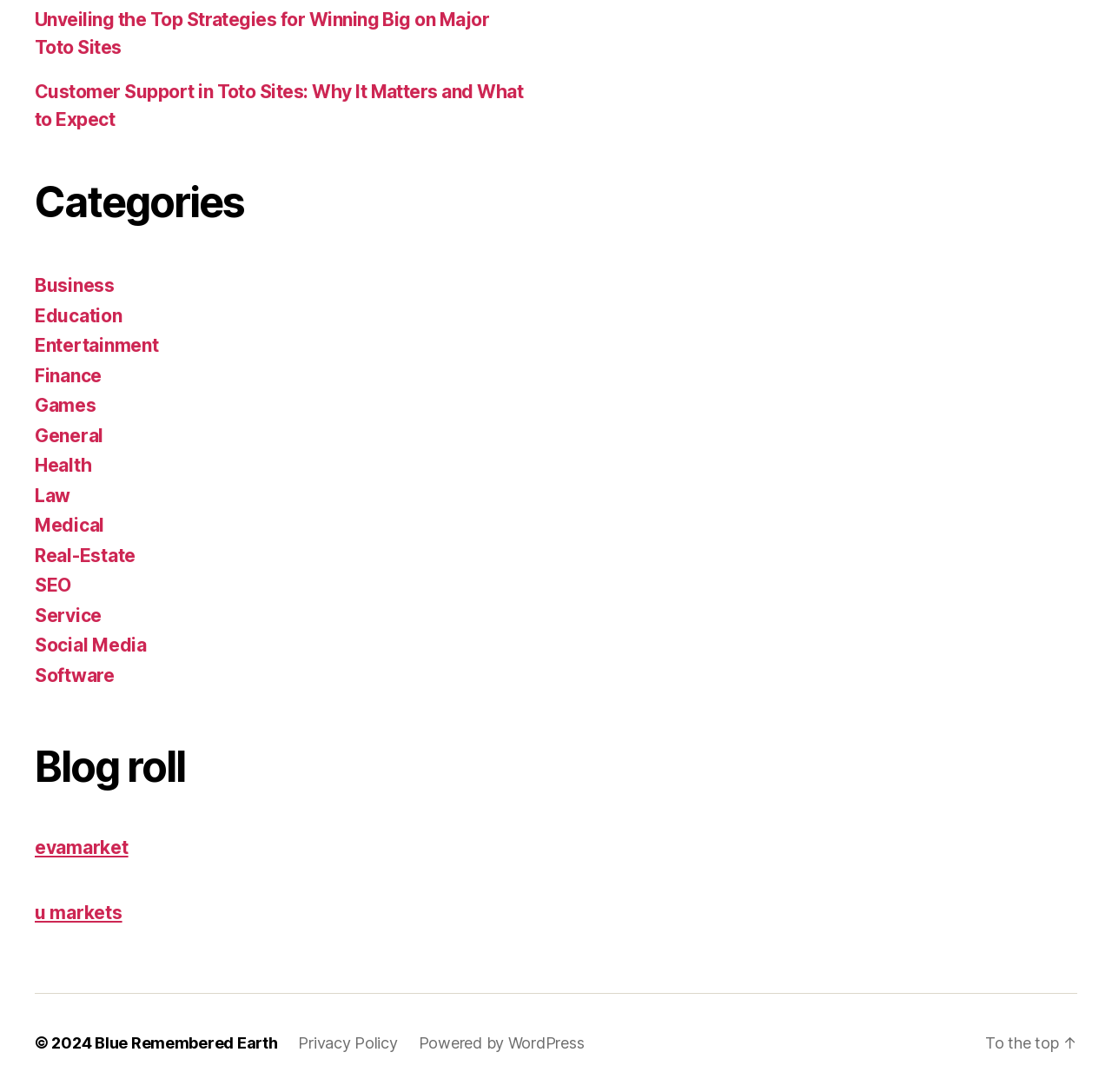Please locate the bounding box coordinates of the region I need to click to follow this instruction: "Go to the 'Entertainment' category".

[0.031, 0.306, 0.143, 0.326]